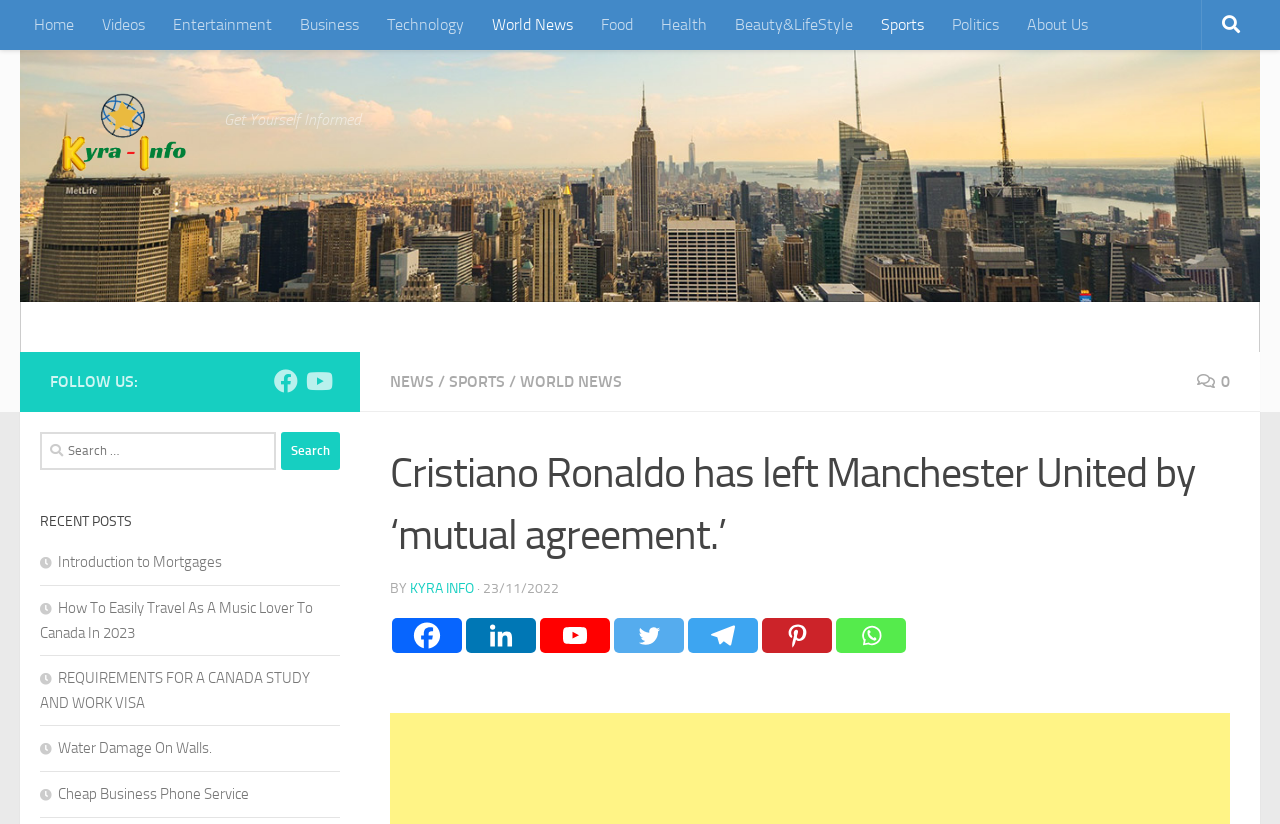Locate the bounding box coordinates of the clickable part needed for the task: "Read the 'Cristiano Ronaldo has left Manchester United by ‘mutual agreement.’' article".

[0.305, 0.536, 0.961, 0.689]